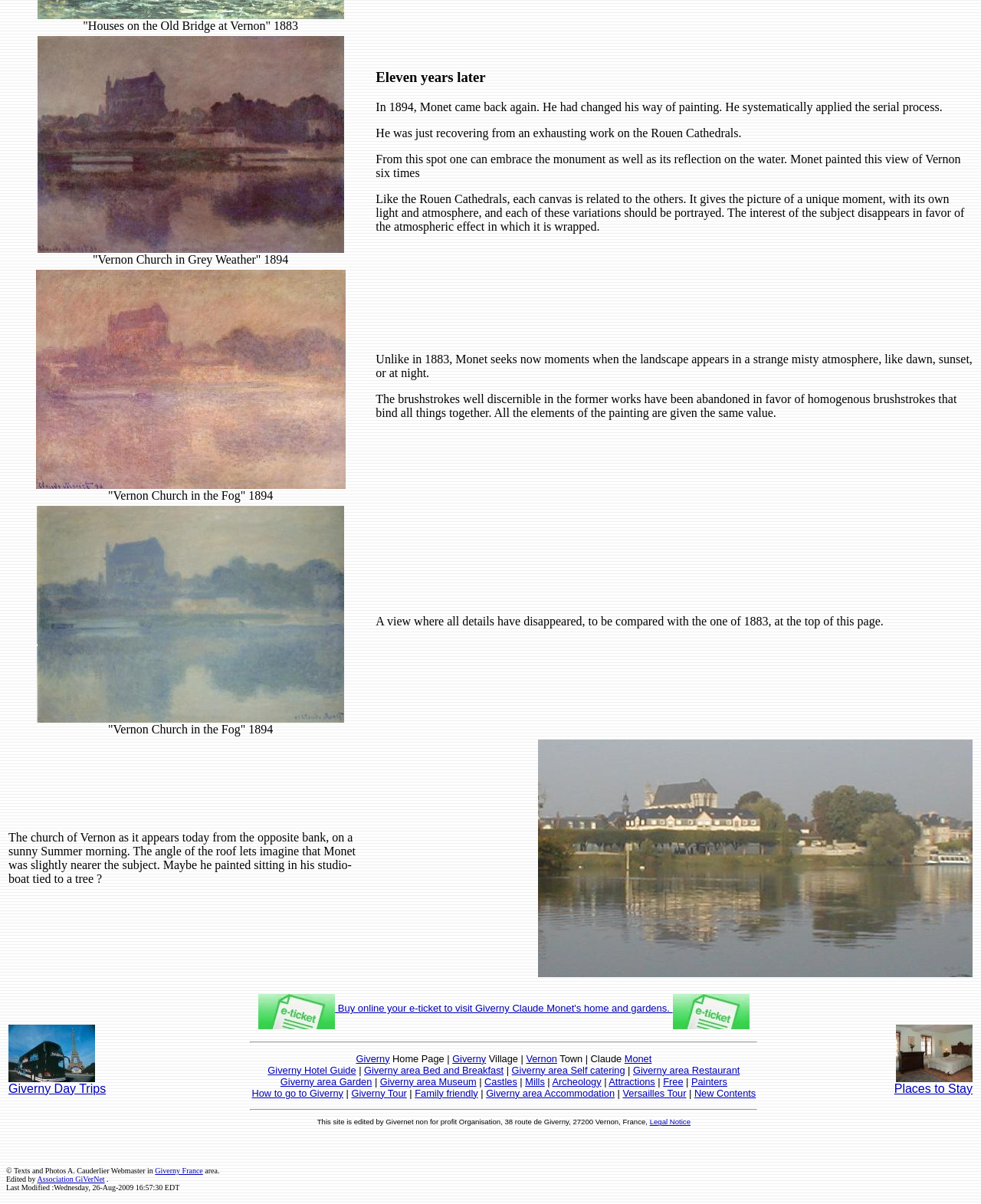Determine the bounding box coordinates for the clickable element to execute this instruction: "Explore Giverny accommodations". Provide the coordinates as four float numbers between 0 and 1, i.e., [left, top, right, bottom].

[0.911, 0.899, 0.991, 0.909]